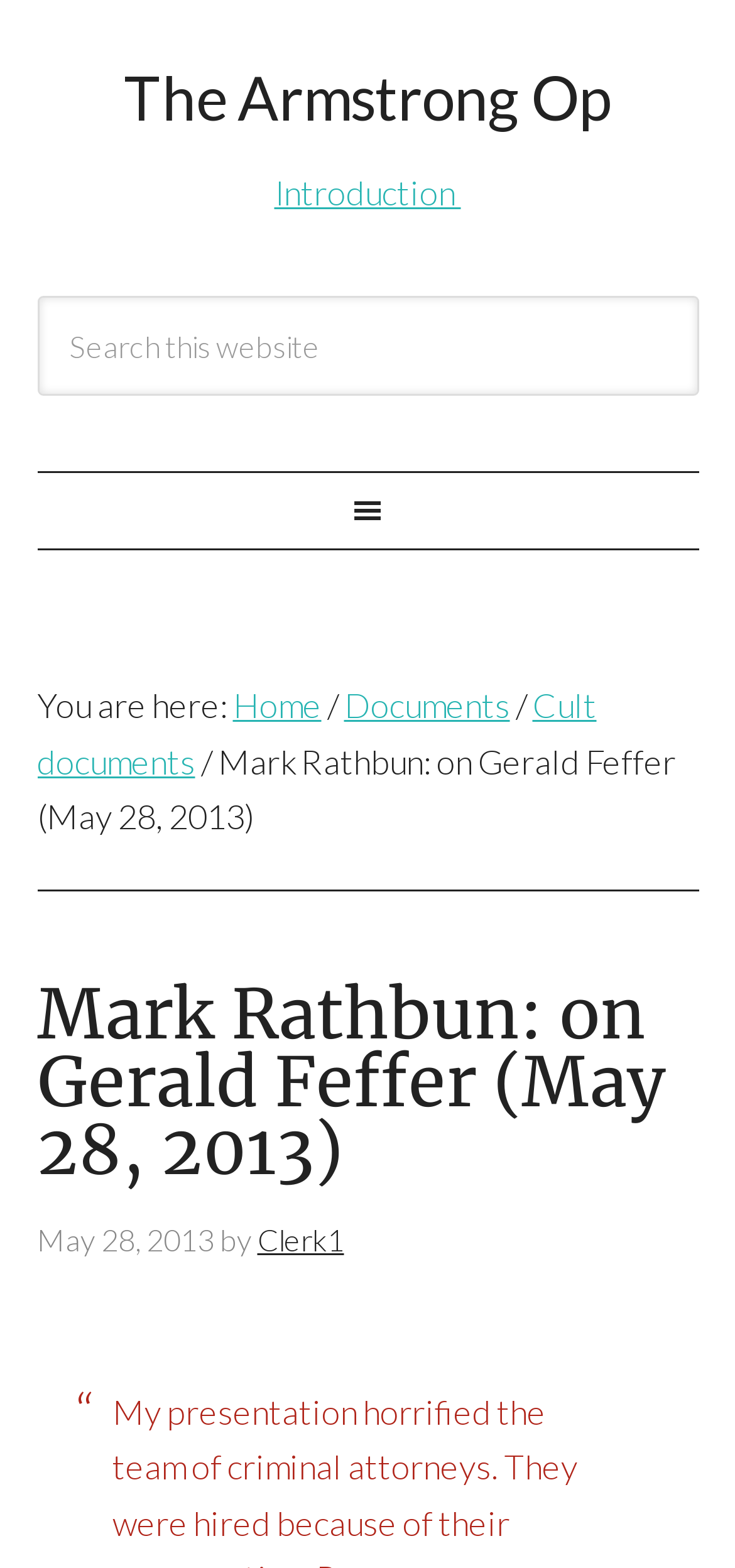Give a complete and precise description of the webpage's appearance.

The webpage is about Mark Rathbun's article on Gerald Feffer, dated May 28, 2013. At the top, there are two links: "The Armstrong Op" and "Introduction". Below these links, a search bar is located, spanning almost the entire width of the page, with a search box and a "Search" button on the left side. 

Underneath the search bar, a navigation menu labeled "Main" is situated, taking up the full width of the page. This menu contains a breadcrumb trail, starting with "You are here:" followed by links to "Home", "Documents", "Cult documents", and the current page, separated by breadcrumb separators. 

Below the navigation menu, the title of the article "Mark Rathbun: on Gerald Feffer (May 28, 2013)" is displayed prominently, followed by a heading with the same title, a timestamp, and the author's name "Clerk1" linked to their profile.